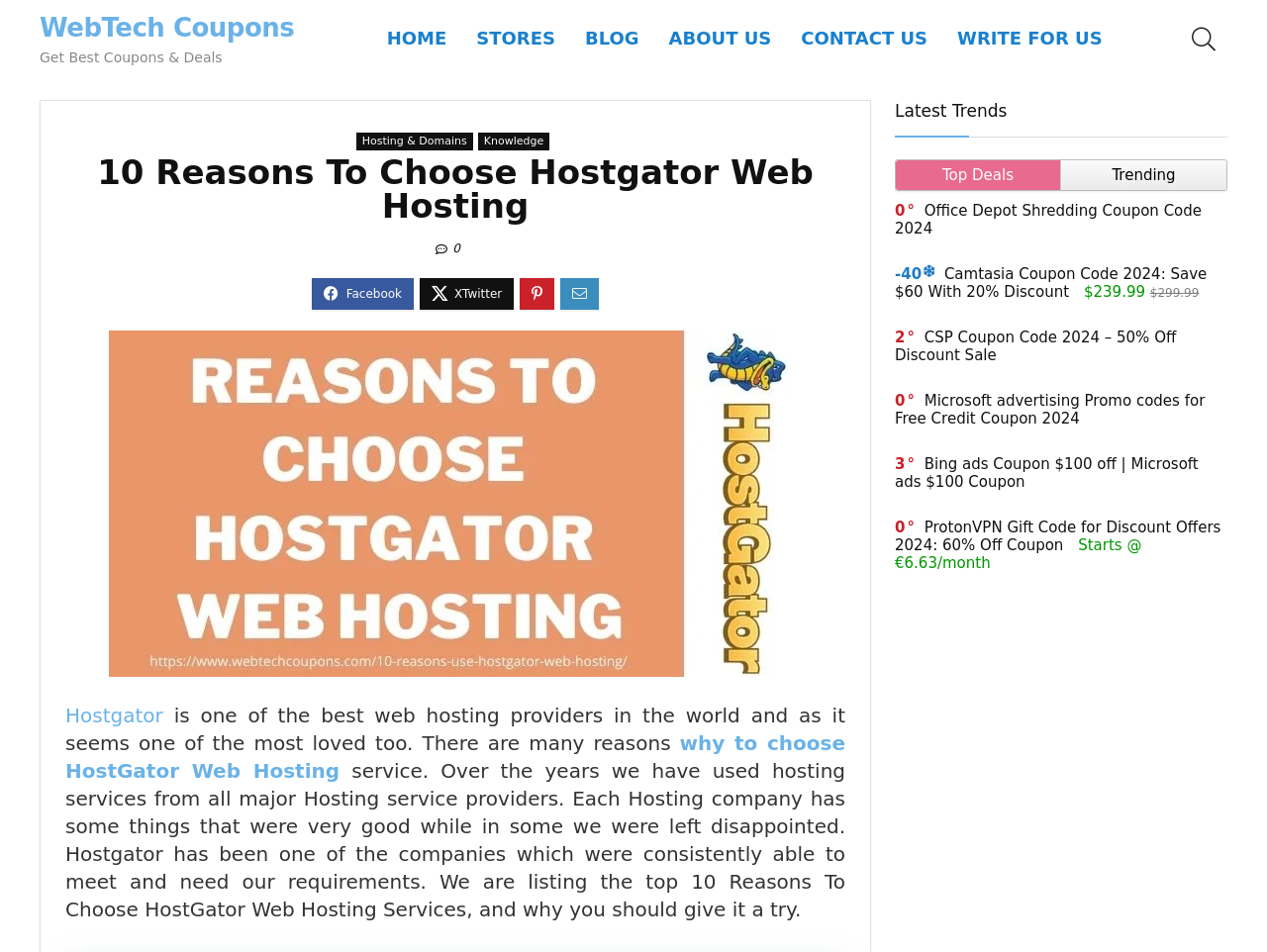Construct a comprehensive caption that outlines the webpage's structure and content.

The webpage is about HostGator web hosting services, highlighting its features, prices, and customer support. At the top, there is a navigation menu with links to "HOME", "STORES", "BLOG", "ABOUT US", "CONTACT US", and "WRITE FOR US". Below the navigation menu, there is a section with links to "Hosting & Domains" and "Knowledge".

The main content of the webpage is divided into two columns. On the left, there is a heading "10 Reasons To Choose Hostgator Web Hosting" followed by a brief introduction to HostGator as one of the best web hosting providers in the world. There is also an image related to HostGator web hosting.

On the right, there is a list of coupons and deals from various companies, including Office Depot, Camtasia, CSP, Microsoft advertising, Bing ads, and ProtonVPN. Each coupon or deal has a brief description and a link to learn more. The list is organized into sections with headings "Latest Trends", "Top Deals", and "Trending".

At the bottom of the webpage, there is a complementary section with additional links and text. Overall, the webpage provides information about HostGator web hosting services and offers various coupons and deals from other companies.